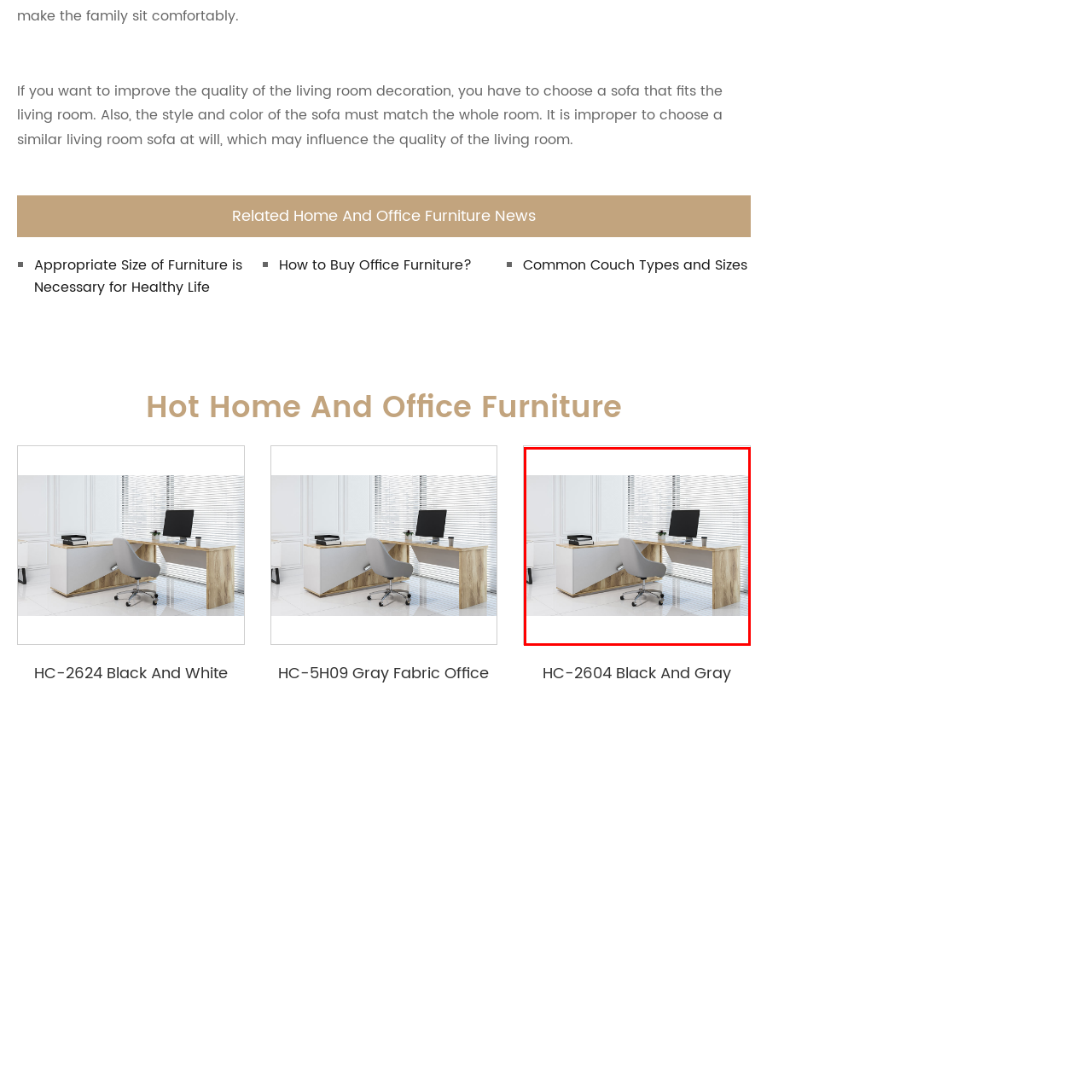Detail the contents of the image within the red outline in an elaborate manner.

This image features a modern office setup that exudes a clean and professional aesthetic. Central to the arrangement is a sleek desk with a combination of light wood and white surfaces, providing a contemporary look. On the desk, a monitor is positioned, presenting a functional workspace for productivity.

The accompanying office chair is designed in a minimalist style, upholstered in gray fabric, and features wheeled base for ease of movement. The overall atmosphere is bright and spacious, highlighted by large windows that allow ample natural light to filter through, enhancing the inviting ambiance of the room. This setup is perfect for both home and office environments, promoting comfort and efficiency in any work activity.